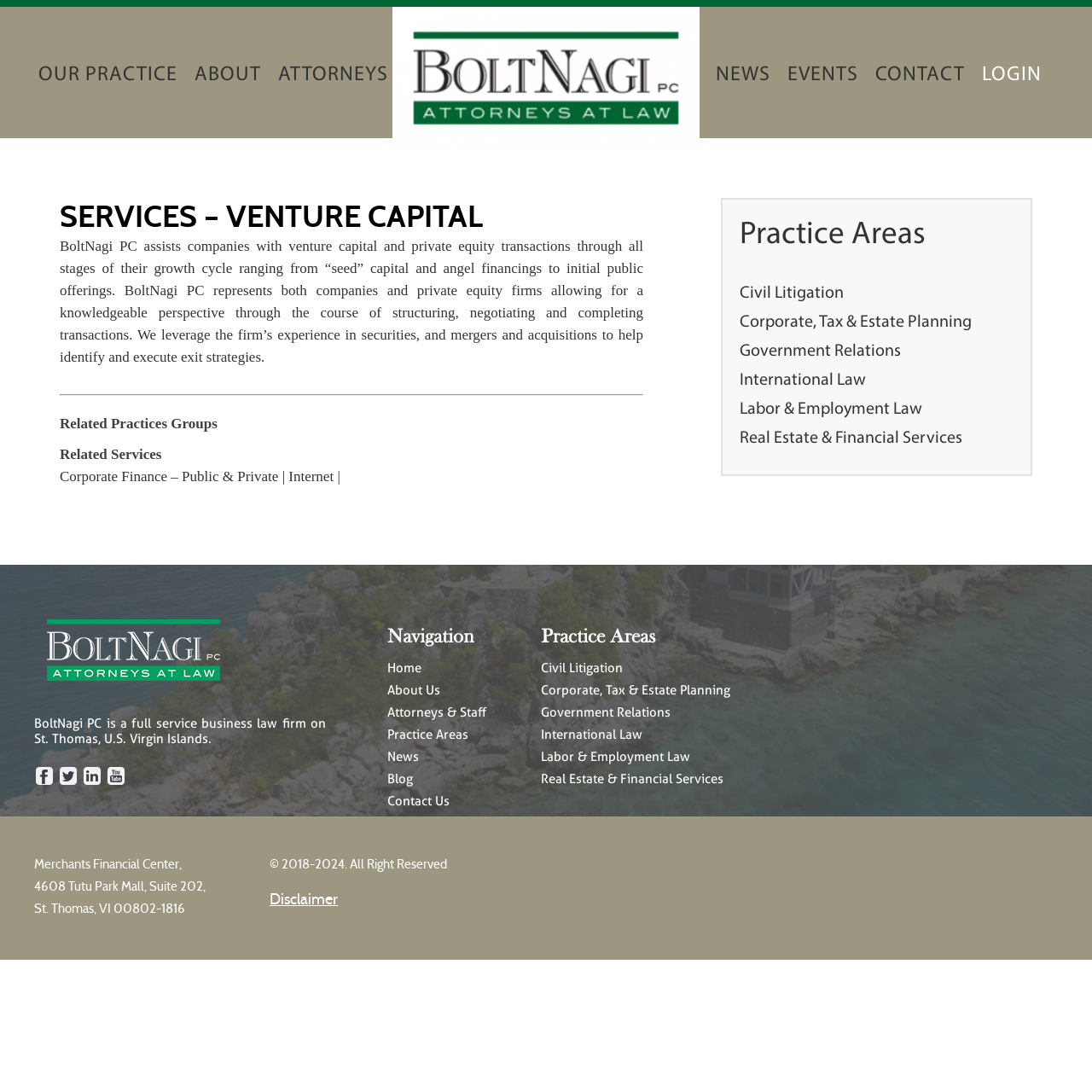What is the copyright year of the law firm's website?
Answer the question with a thorough and detailed explanation.

The copyright year of the law firm's website can be found in the heading element at the bottom of the webpage, which provides the copyright information.